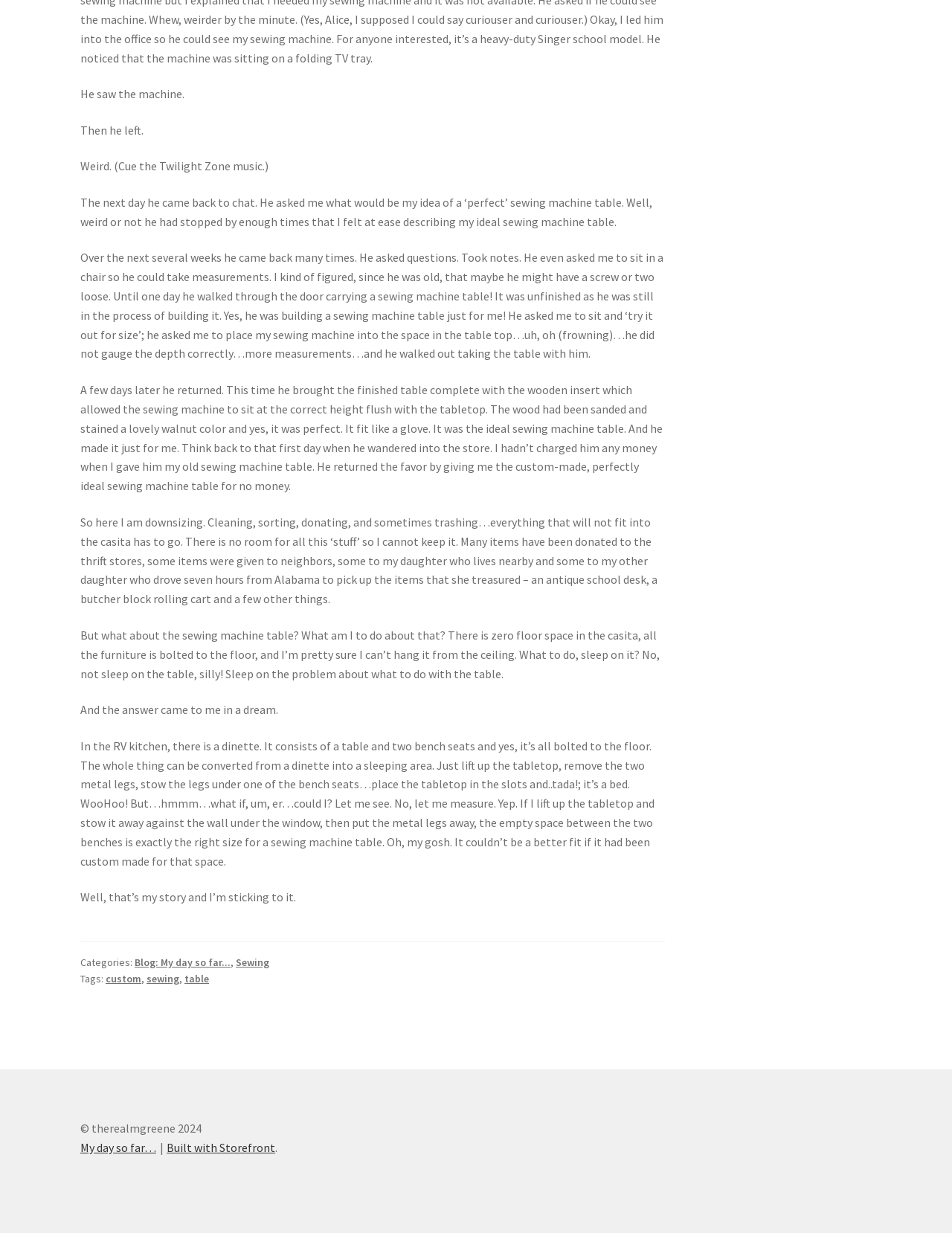Answer the question with a brief word or phrase:
Why can't the author keep the sewing machine table?

No floor space